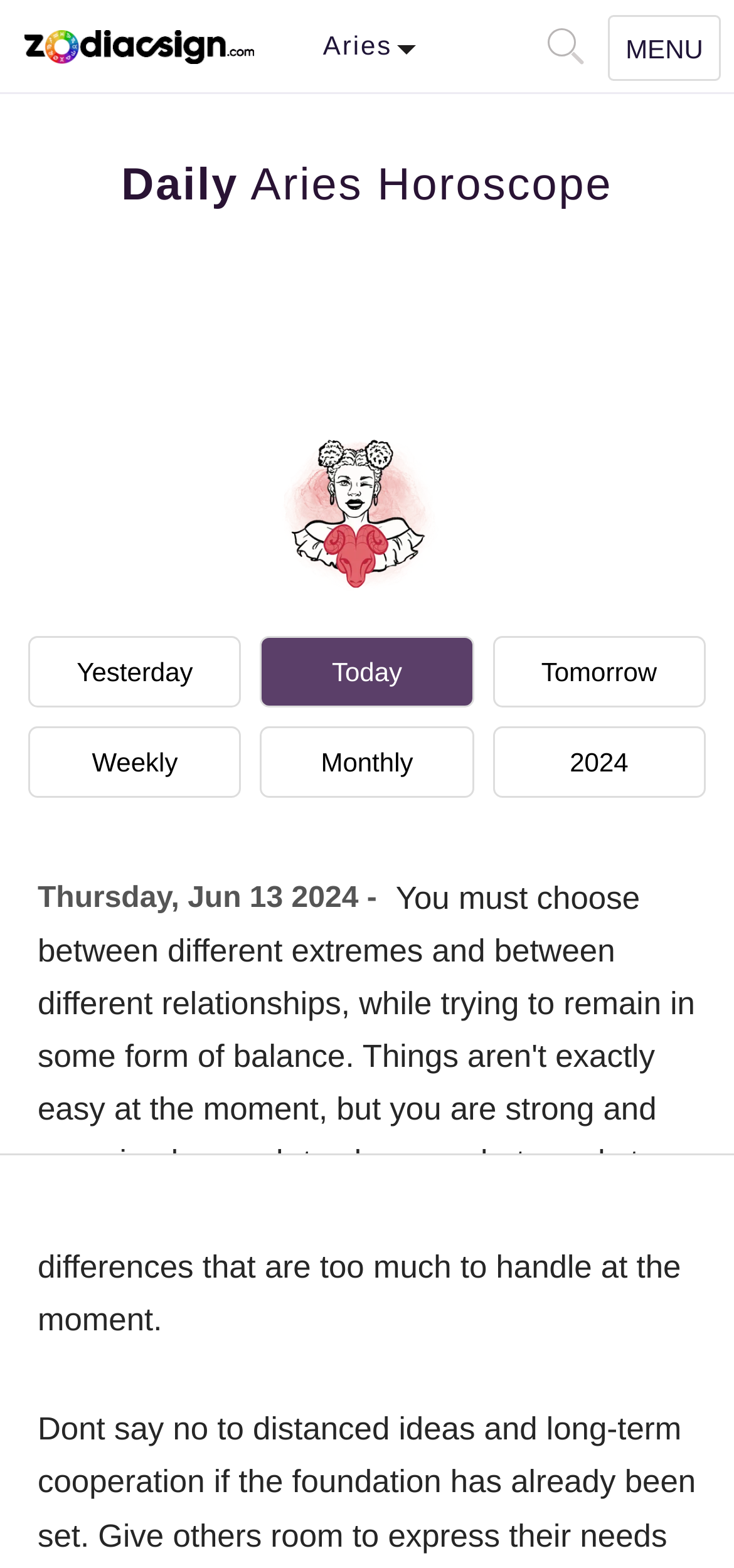Describe every aspect of the webpage in a detailed manner.

The webpage is dedicated to providing daily horoscope readings for Aries. At the top left corner, there is a link to the website "ZodiacSign.com - Astrology Zodiac Signs" accompanied by a small image. On the top right side, there are two search box buttons, "Open Search Box" and "Open Search Box_2", placed side by side. Next to them is a navigation toggle button labeled "MENU".

Below the top section, a prominent heading "Daily Aries Horoscope" spans across the page. Underneath, there is a large image related to Aries horoscope. 

On the left side, there are three links to access horoscope readings for "Yesterday", "Today", and "Tomorrow". On the right side of these links, there are three more links to access readings for "Weekly", "Monthly", and a specific year "2024". Below these links, a static text displays the current date, "Thursday, Jun 13 2024 -".

At the bottom right corner, there is a button with an upward arrow "▲".